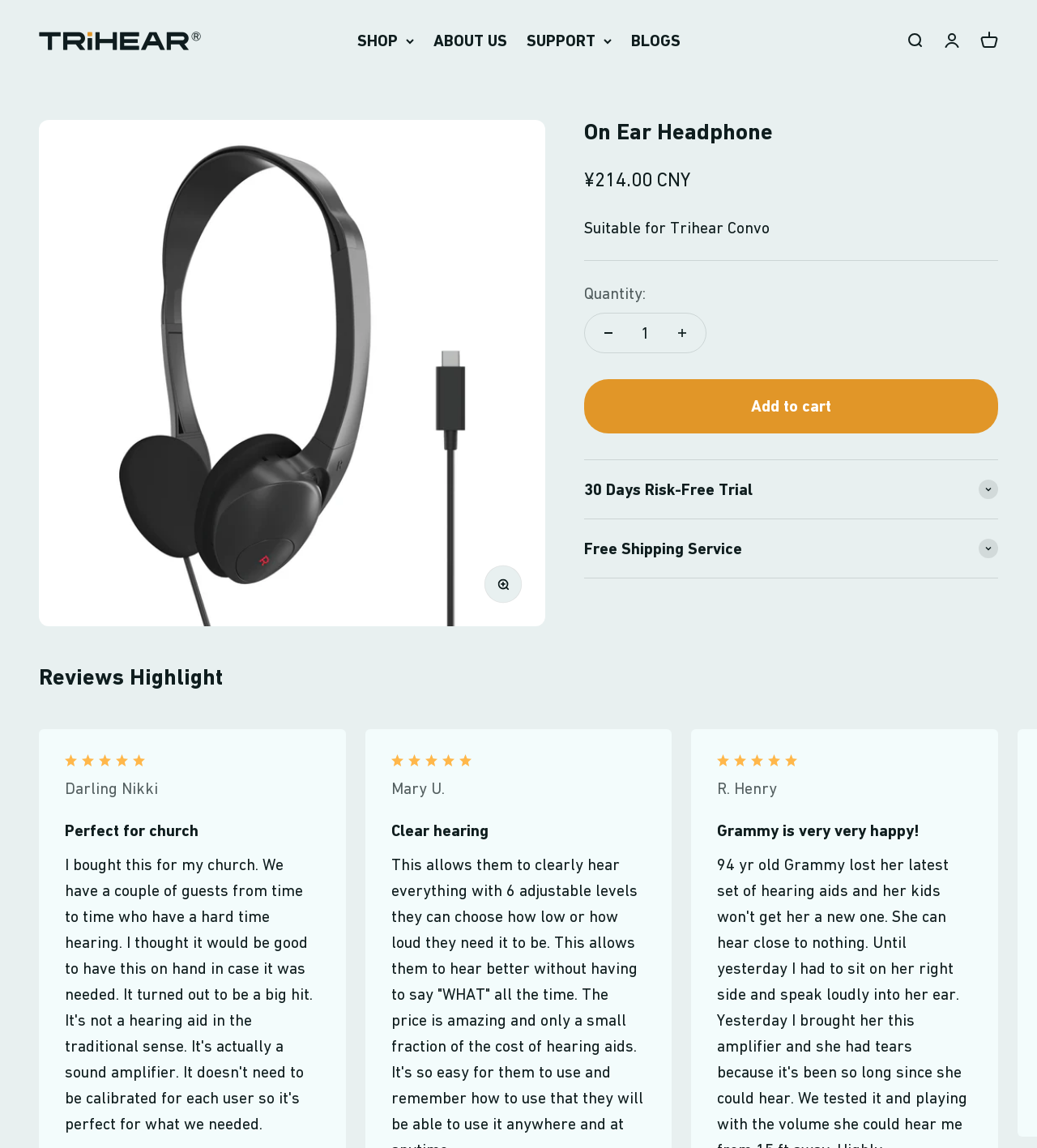Please locate the bounding box coordinates of the region I need to click to follow this instruction: "Click the 'Trihear' link".

[0.038, 0.027, 0.194, 0.043]